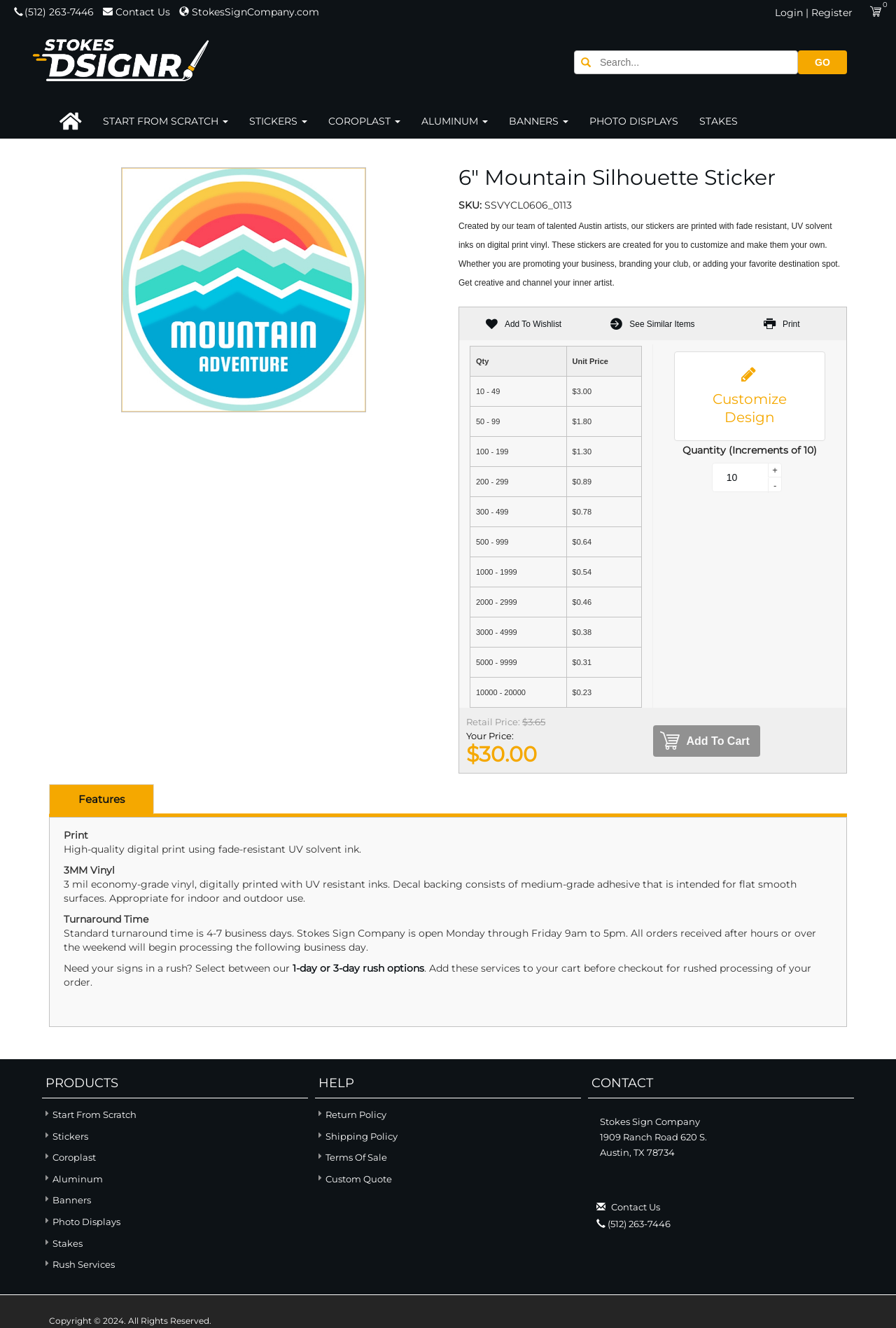What is the phone number for contact?
Give a single word or phrase answer based on the content of the image.

(512) 263-7446